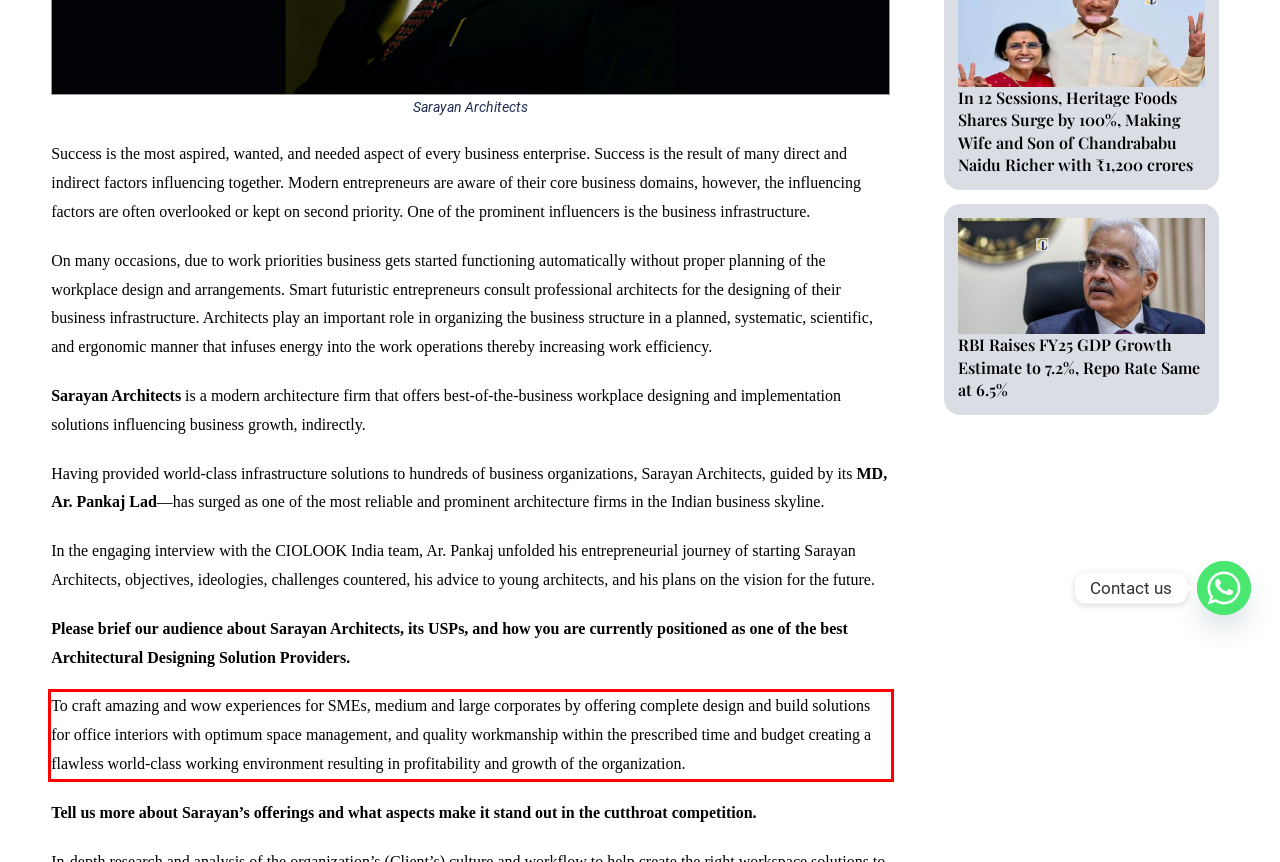Please identify and extract the text from the UI element that is surrounded by a red bounding box in the provided webpage screenshot.

To craft amazing and wow experiences for SMEs, medium and large corporates by offering complete design and build solutions for office interiors with optimum space management, and quality workmanship within the prescribed time and budget creating a flawless world-class working environment resulting in profitability and growth of the organization.